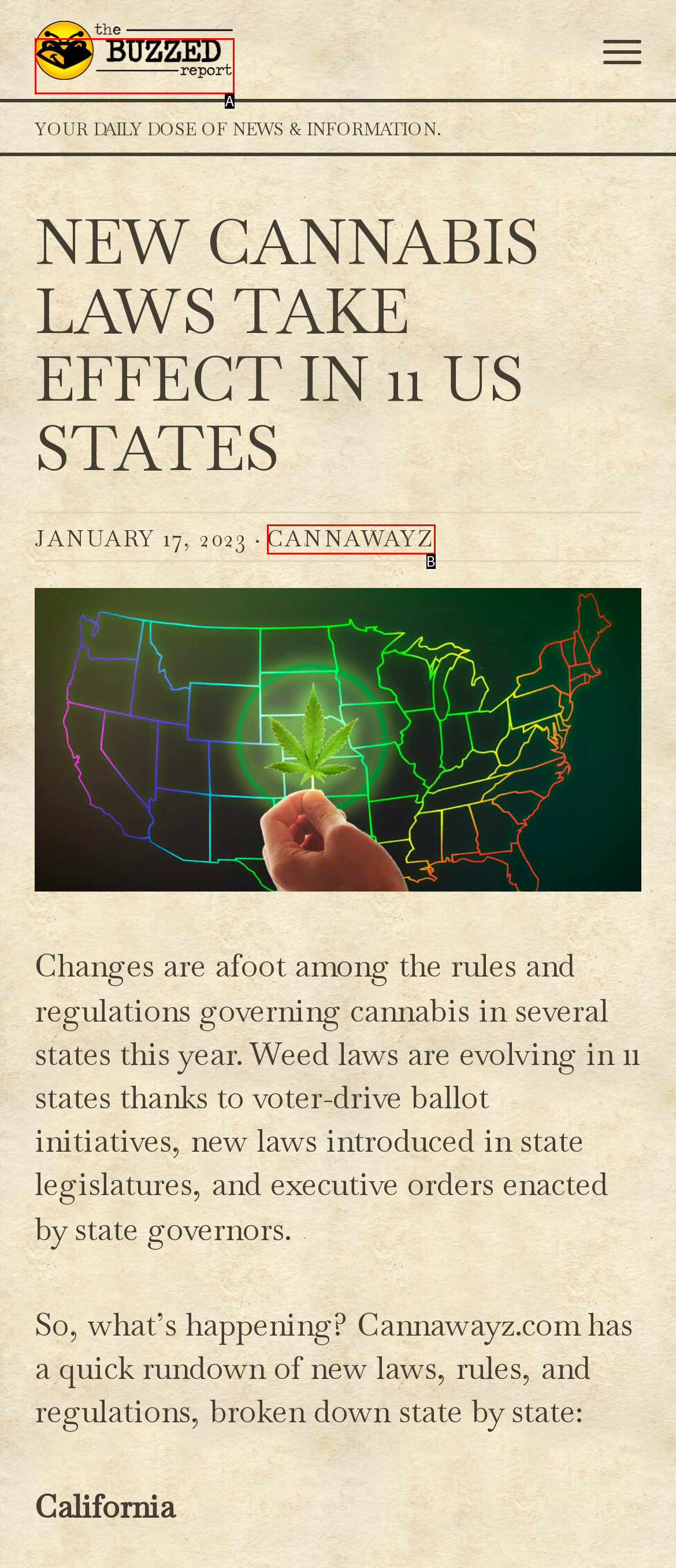Look at the description: Cannawayz
Determine the letter of the matching UI element from the given choices.

B